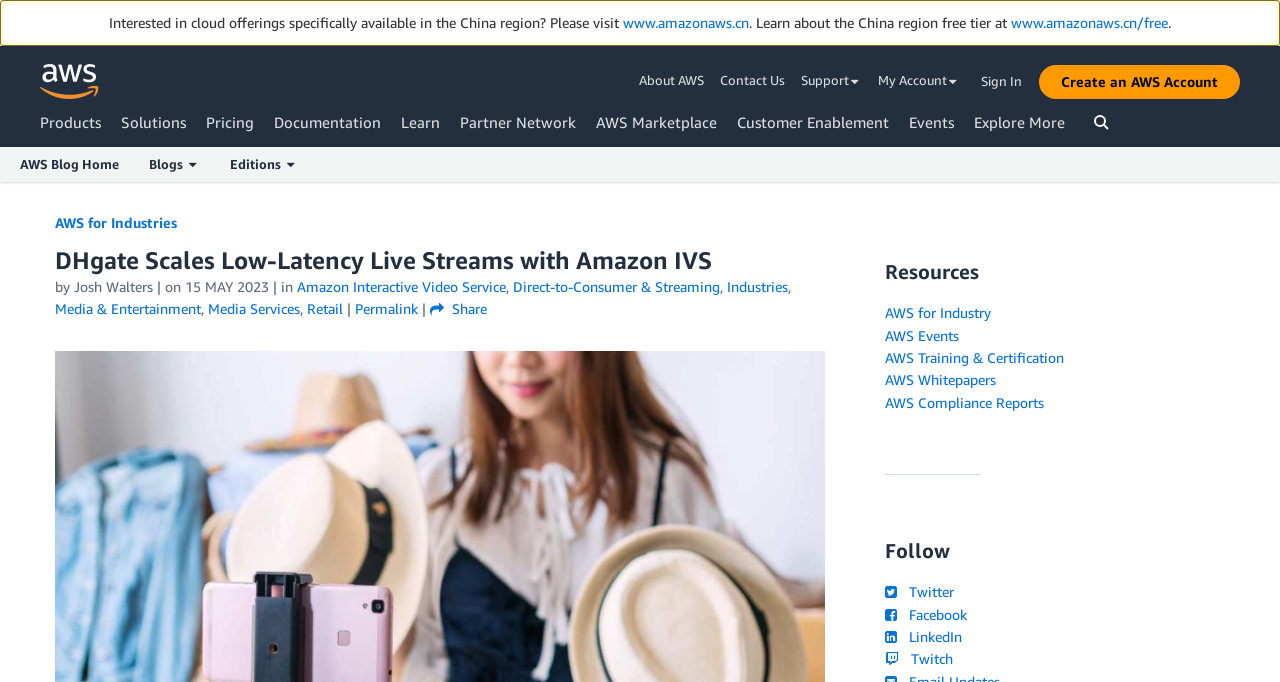Please determine the bounding box coordinates of the clickable area required to carry out the following instruction: "Follow AWS on Twitter". The coordinates must be four float numbers between 0 and 1, represented as [left, top, right, bottom].

[0.691, 0.855, 0.745, 0.88]